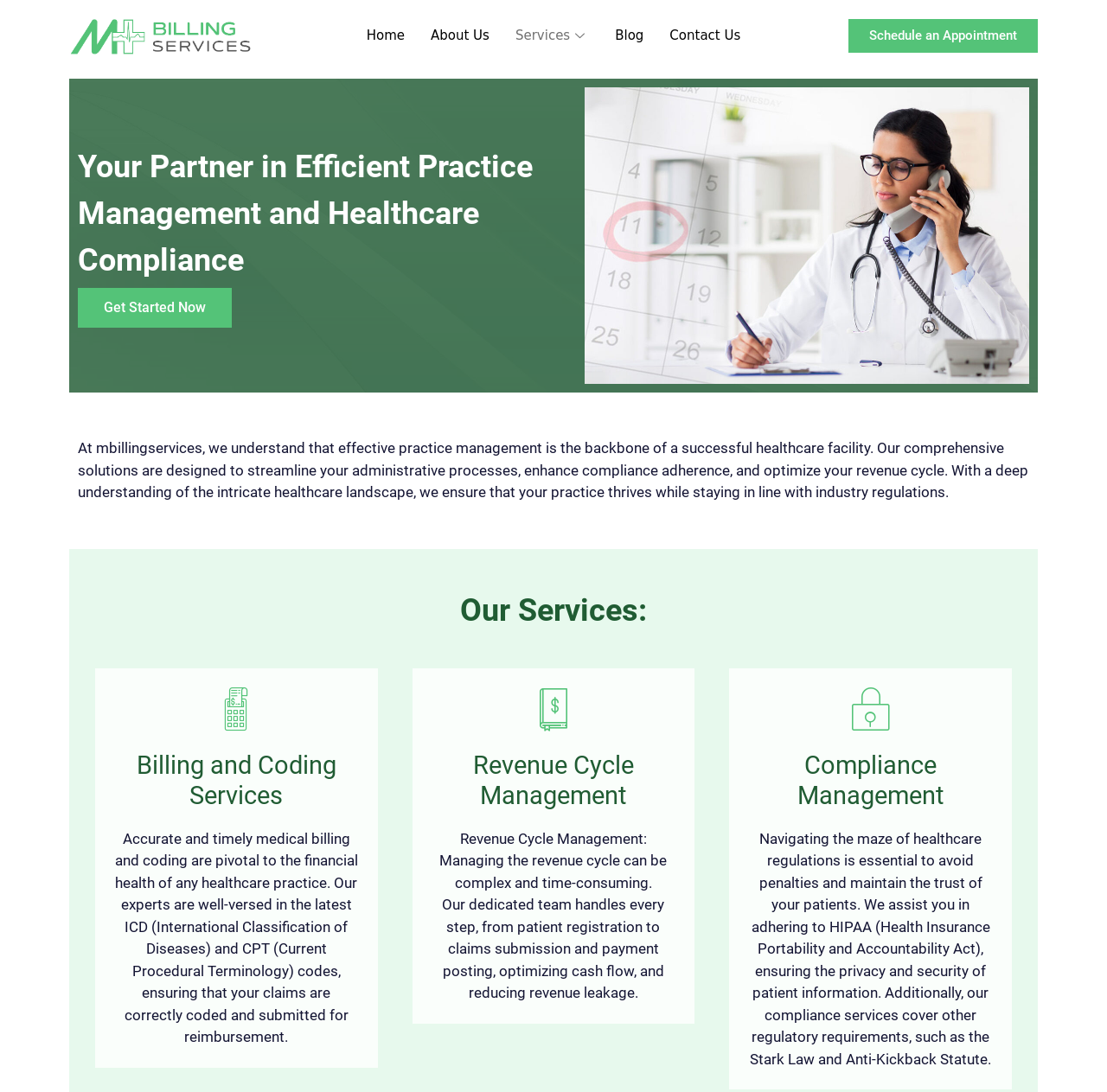Identify the bounding box coordinates for the element you need to click to achieve the following task: "Schedule an appointment". The coordinates must be four float values ranging from 0 to 1, formatted as [left, top, right, bottom].

[0.766, 0.017, 0.938, 0.048]